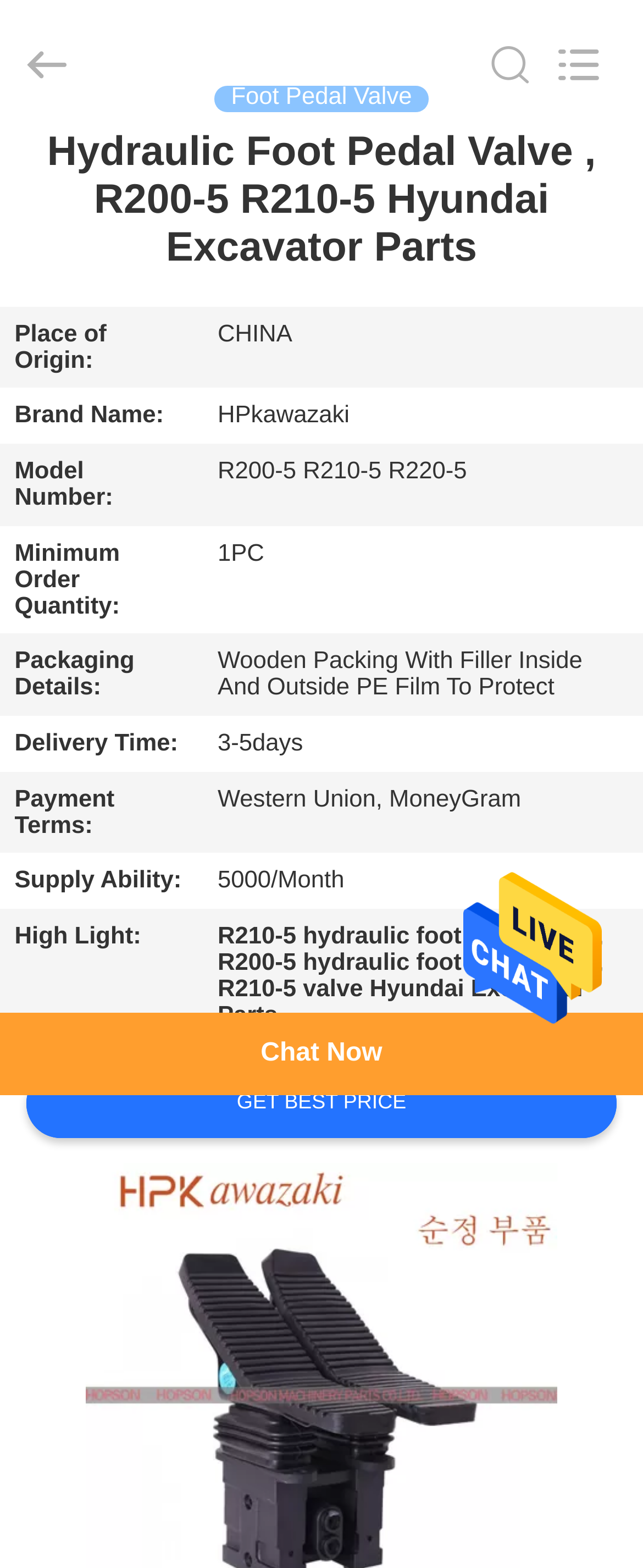Show me the bounding box coordinates of the clickable region to achieve the task as per the instruction: "View product details".

[0.359, 0.054, 0.641, 0.07]